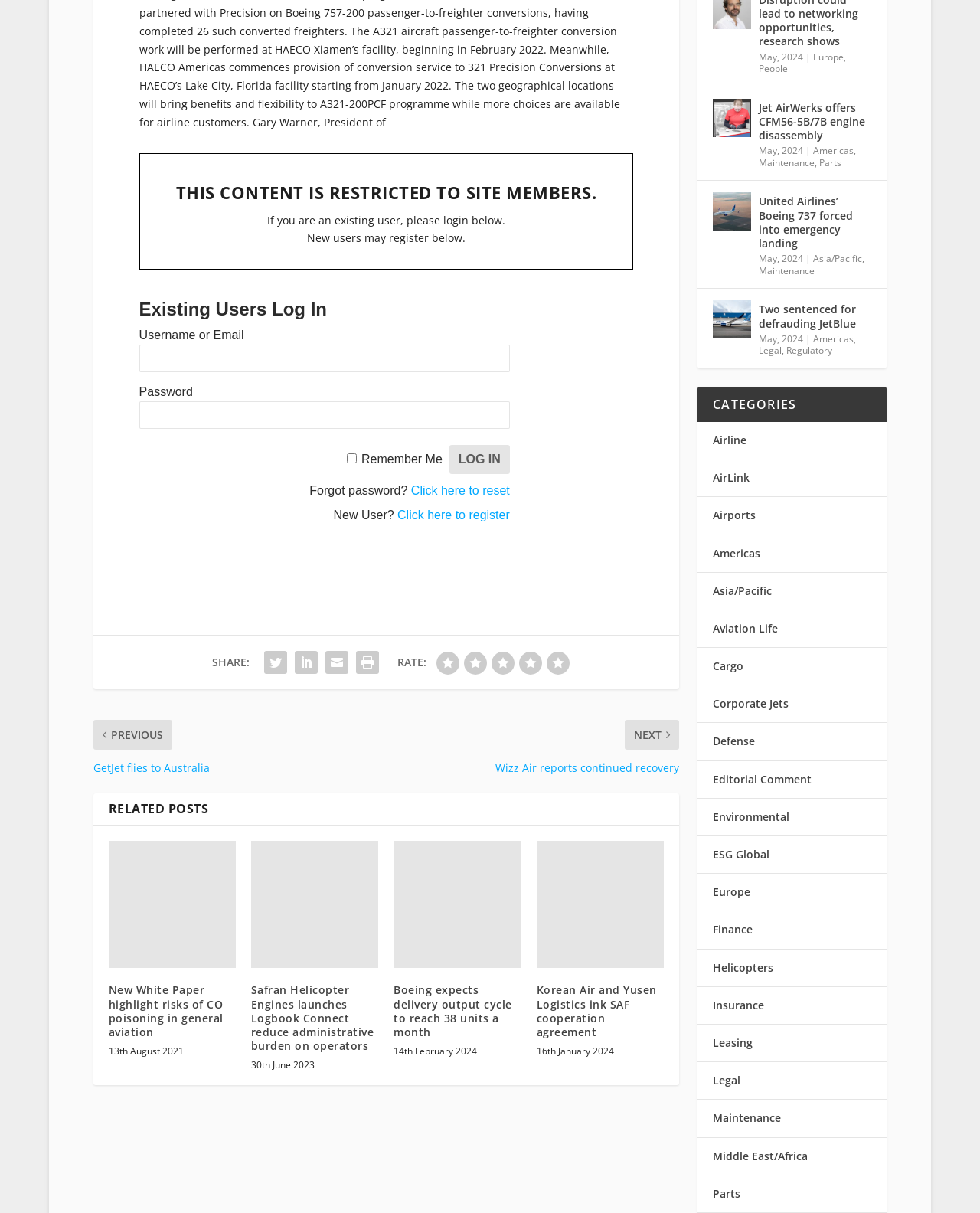Determine the bounding box coordinates for the area that should be clicked to carry out the following instruction: "Log in".

[0.458, 0.304, 0.52, 0.328]